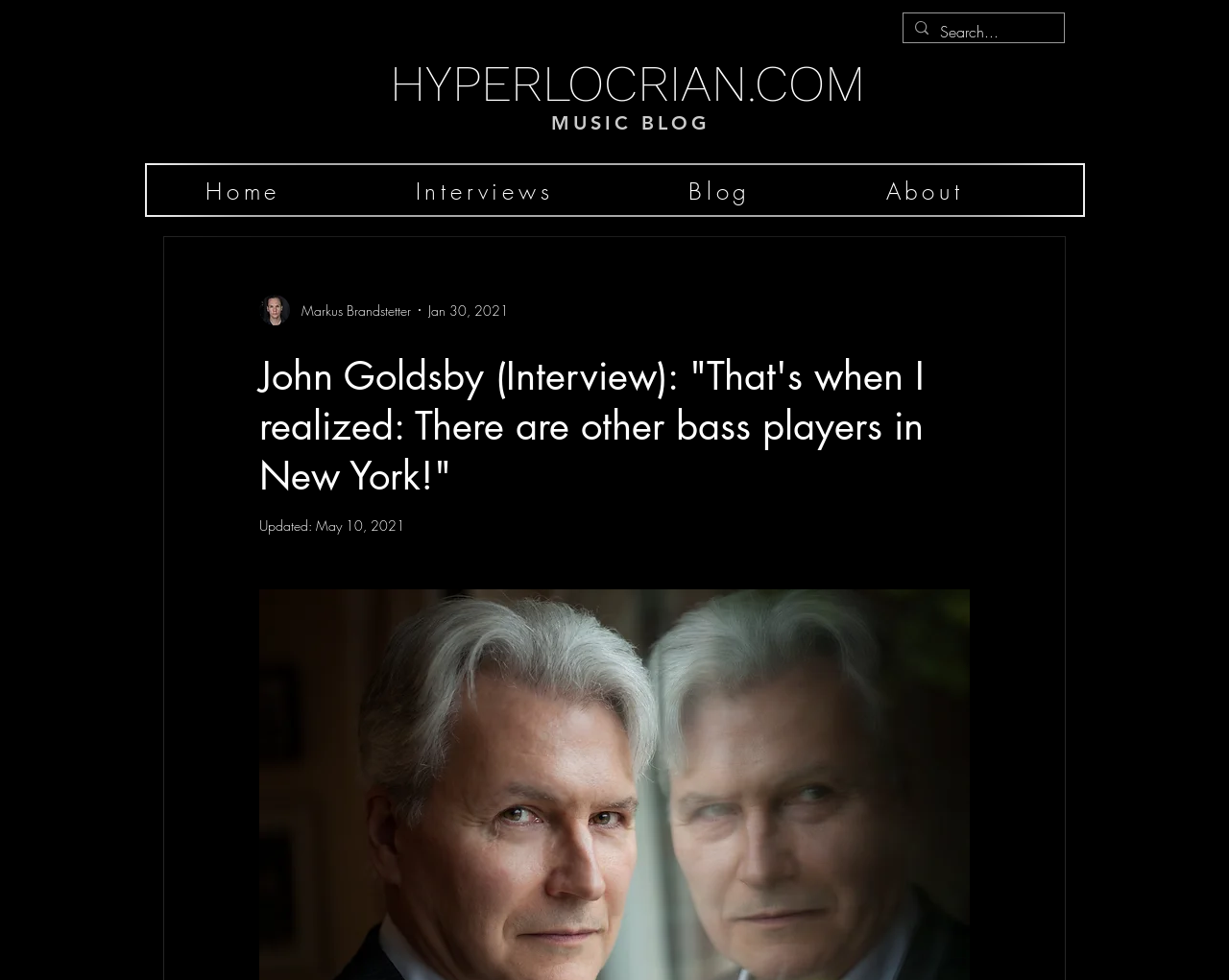Please find the bounding box coordinates in the format (top-left x, top-left y, bottom-right x, bottom-right y) for the given element description. Ensure the coordinates are floating point numbers between 0 and 1. Description: aria-label="Search..." name="q" placeholder="Search..."

[0.765, 0.014, 0.833, 0.051]